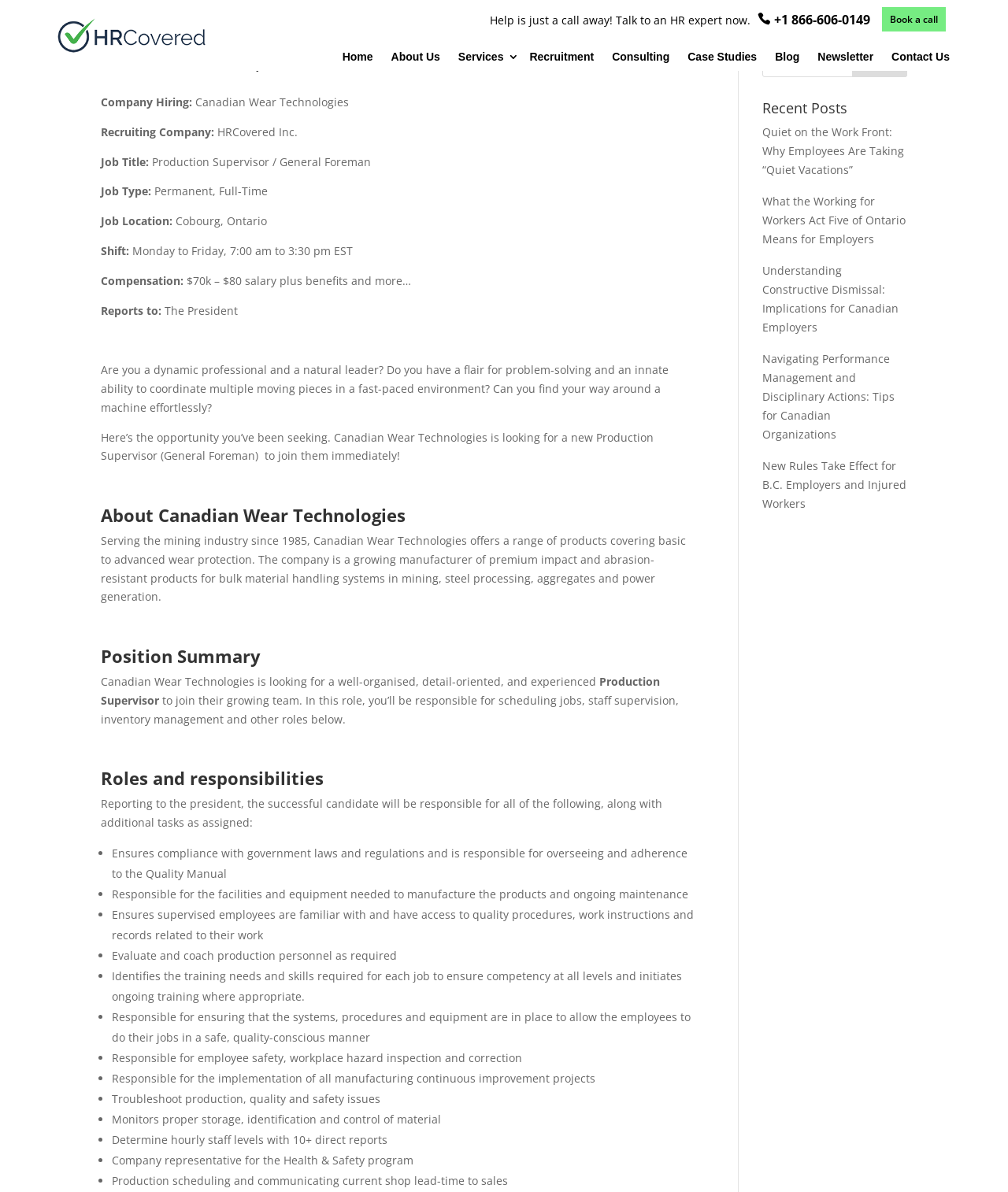Provide the bounding box coordinates of the UI element that matches the description: "Book a call".

[0.883, 0.013, 0.93, 0.02]